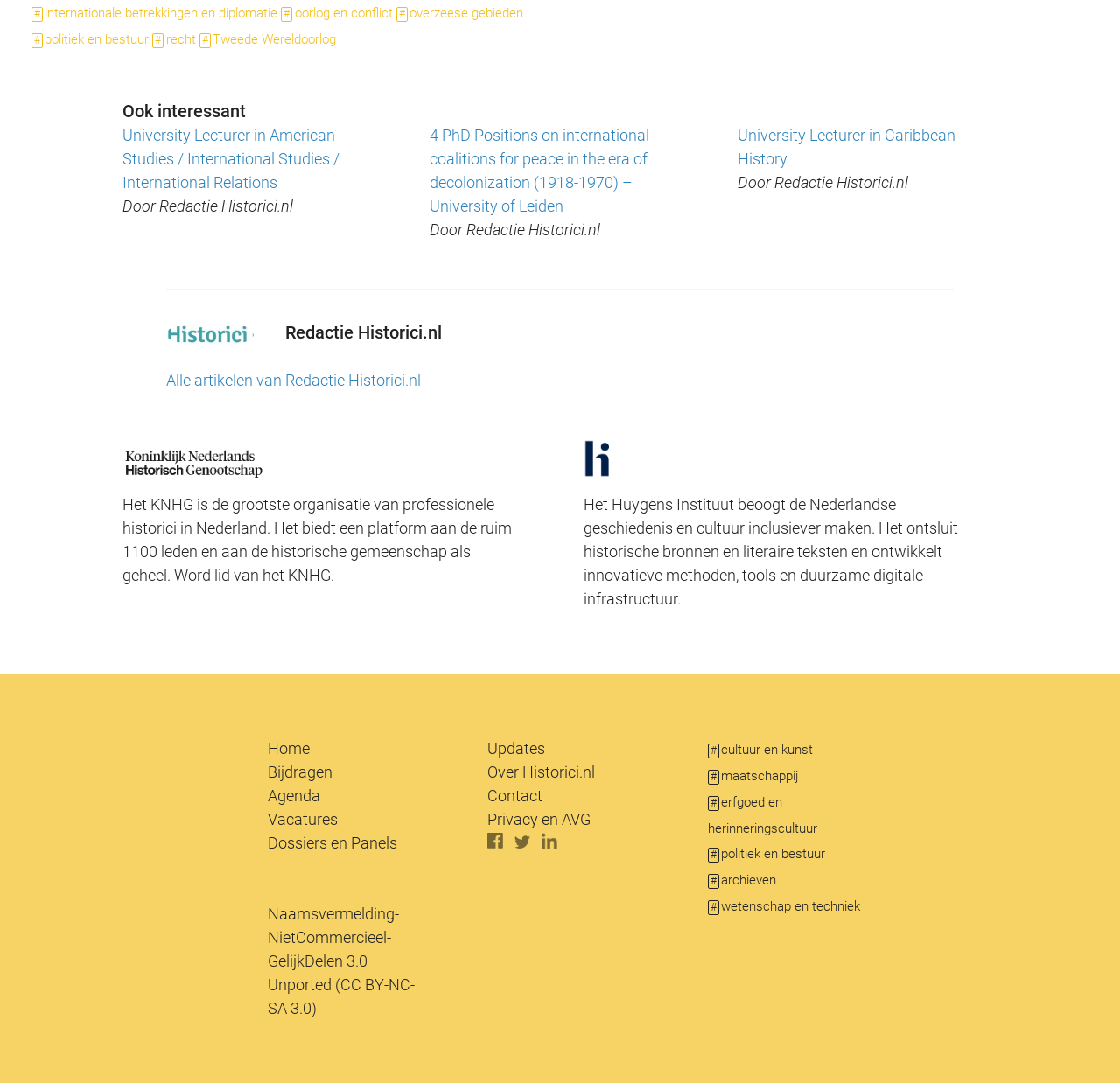Determine the bounding box for the HTML element described here: "Over Historici.nl". The coordinates should be given as [left, top, right, bottom] with each number being a float between 0 and 1.

[0.435, 0.705, 0.532, 0.722]